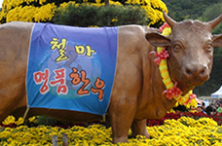What language is the text on the banner written in?
Please provide a single word or phrase based on the screenshot.

Korean